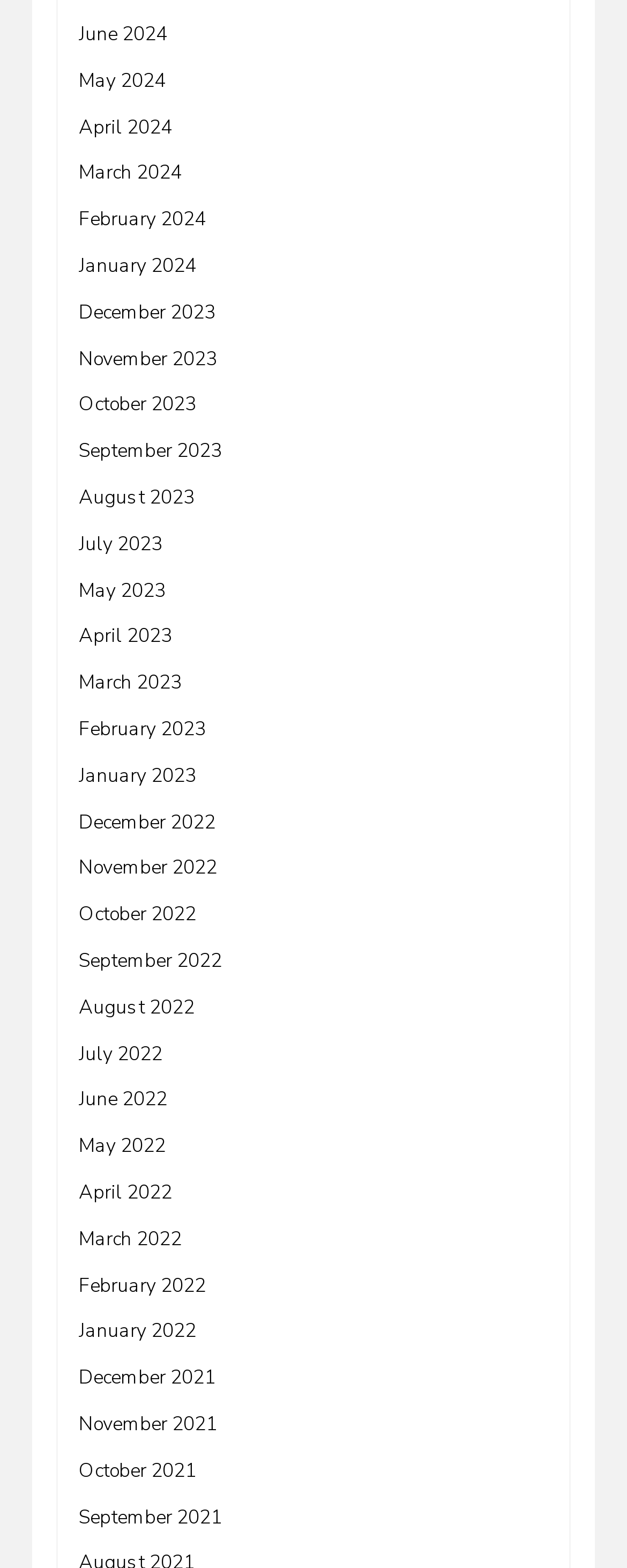Locate and provide the bounding box coordinates for the HTML element that matches this description: "October 2022".

[0.126, 0.575, 0.313, 0.591]